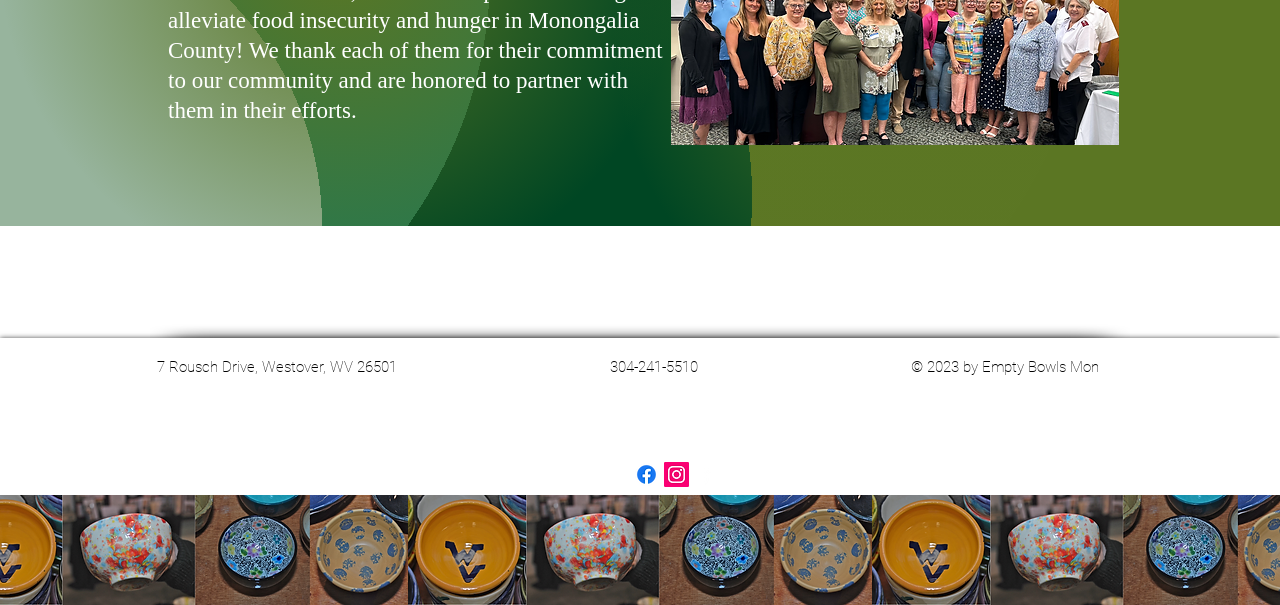What is the phone number of Empty Bowls Mon?
Please ensure your answer to the question is detailed and covers all necessary aspects.

I found the phone number by examining the static text elements at the bottom of the page, specifically the one with the bounding box coordinates [0.477, 0.592, 0.545, 0.621]. This element contains the phone number '304-241-5510'.